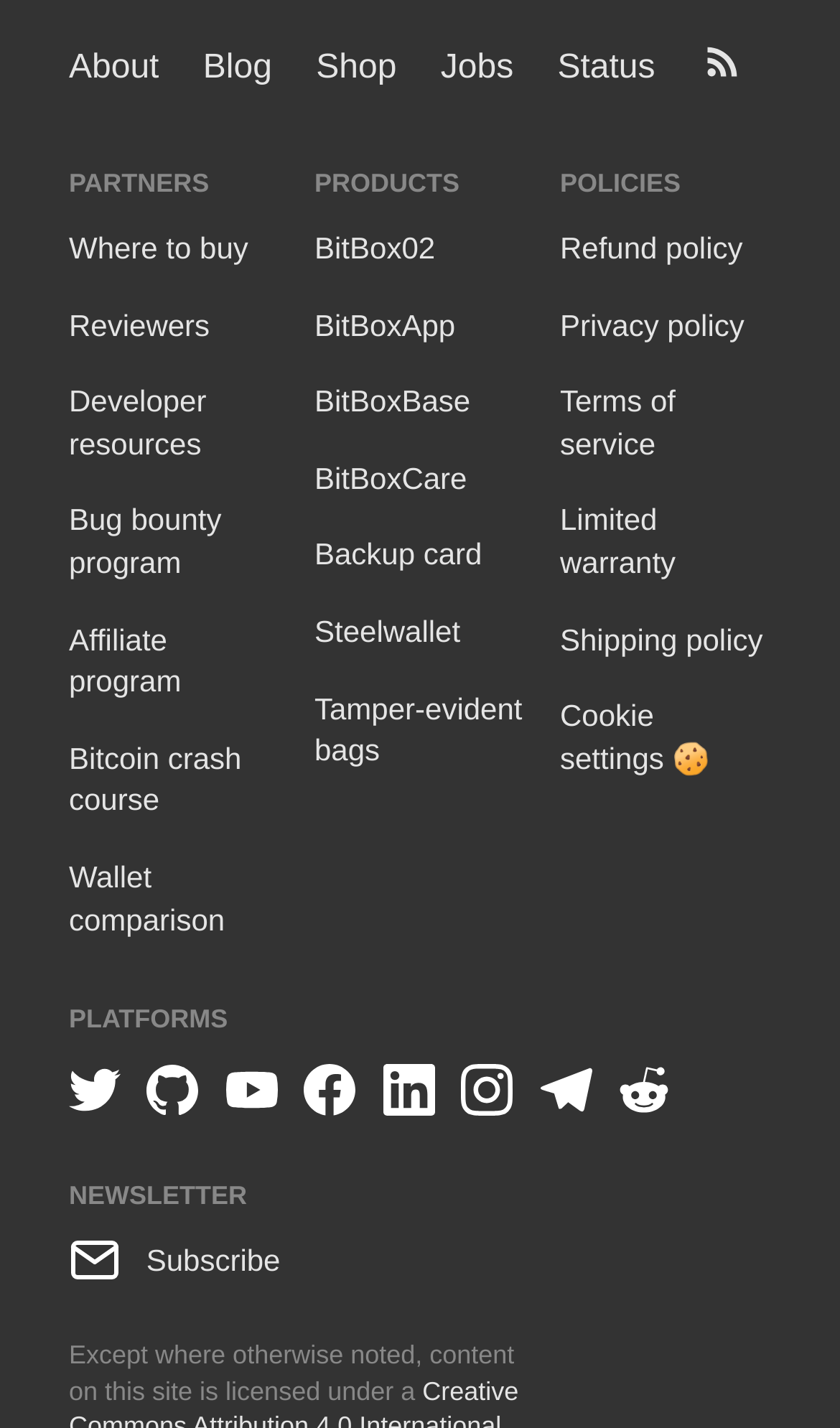Indicate the bounding box coordinates of the element that needs to be clicked to satisfy the following instruction: "Click on About link". The coordinates should be four float numbers between 0 and 1, i.e., [left, top, right, bottom].

[0.082, 0.035, 0.189, 0.061]